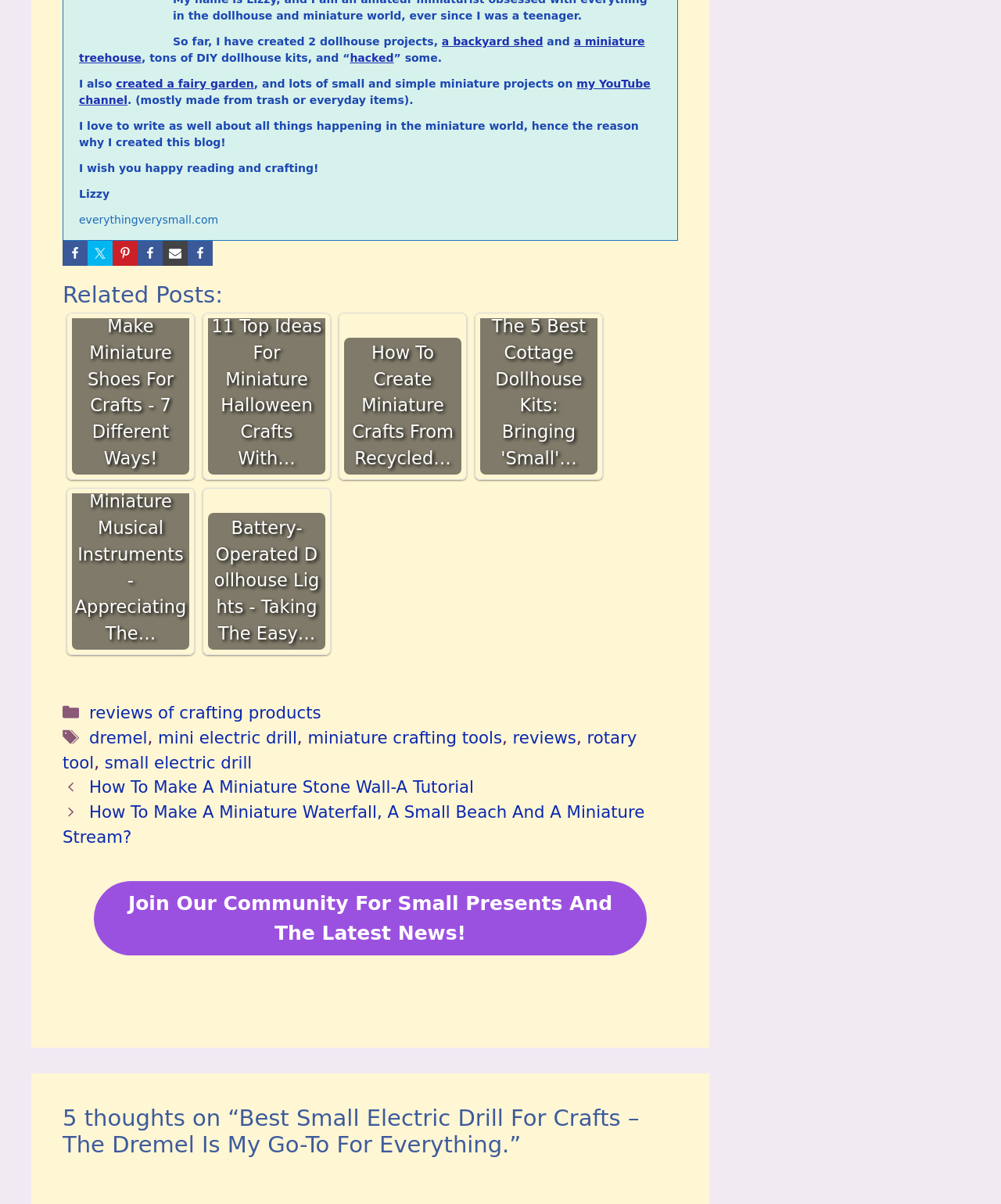Pinpoint the bounding box coordinates of the element you need to click to execute the following instruction: "Share on Facebook". The bounding box should be represented by four float numbers between 0 and 1, in the format [left, top, right, bottom].

[0.062, 0.2, 0.088, 0.221]